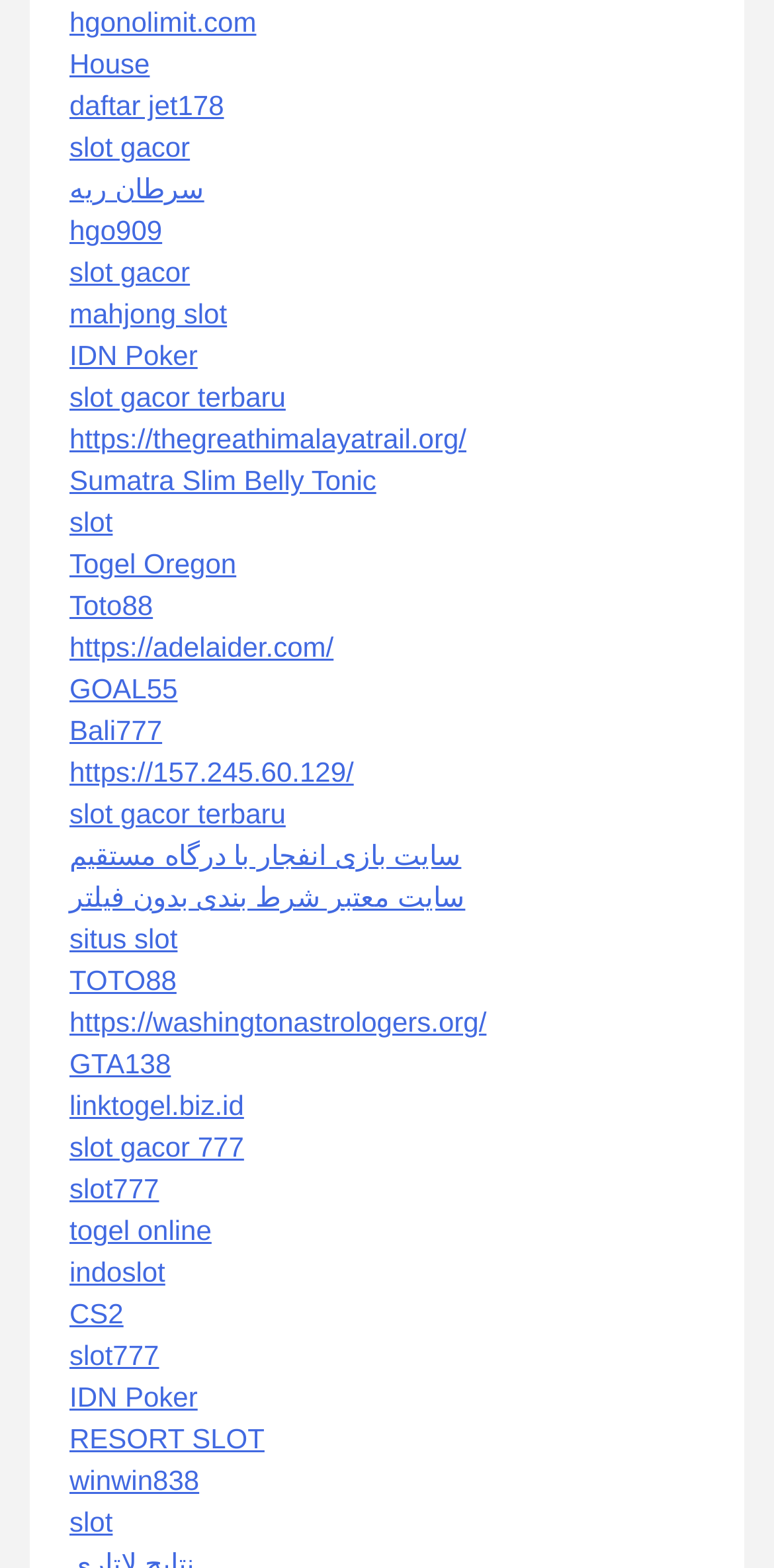What language is used on some of the links on this webpage?
Please respond to the question with a detailed and well-explained answer.

Some of the links on the webpage feature text in languages other than English, such as Arabic and Indonesian. This suggests that the website is catering to a diverse audience and providing access to online gaming resources in multiple languages.